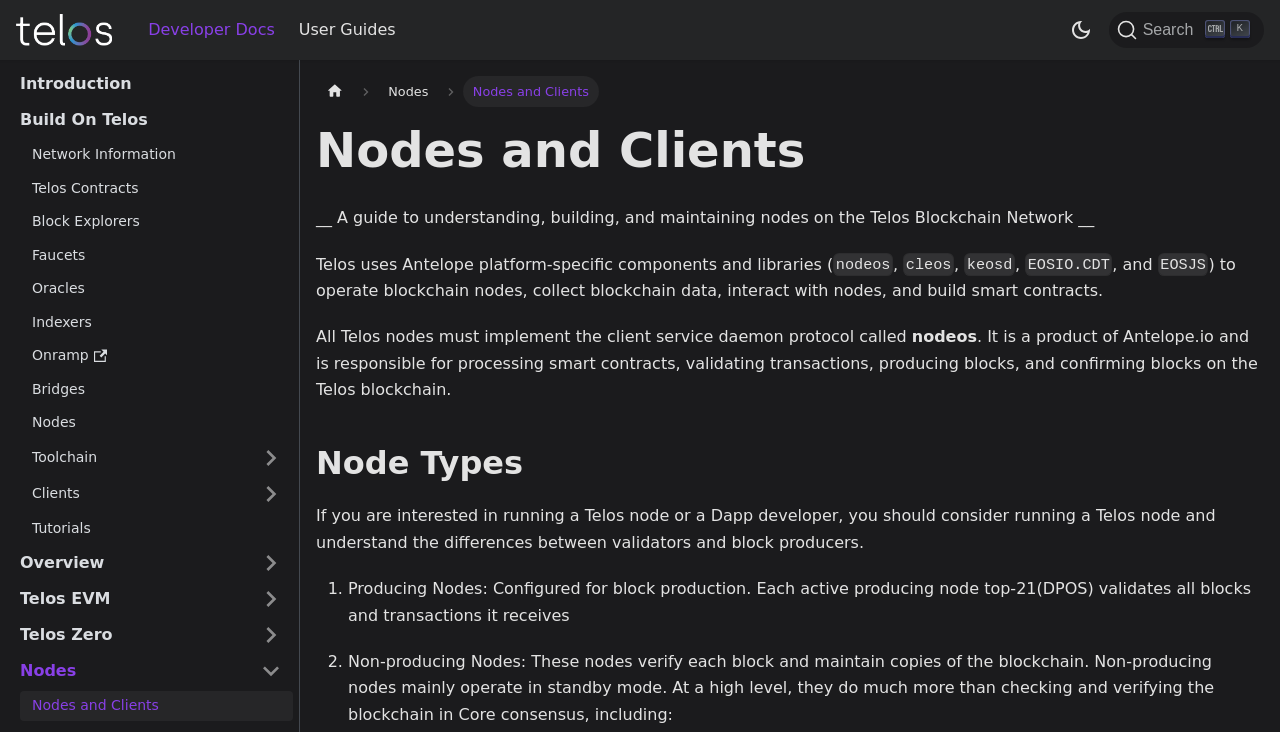Given the description of a UI element: "Nodes and Clients", identify the bounding box coordinates of the matching element in the webpage screenshot.

[0.016, 0.944, 0.229, 0.984]